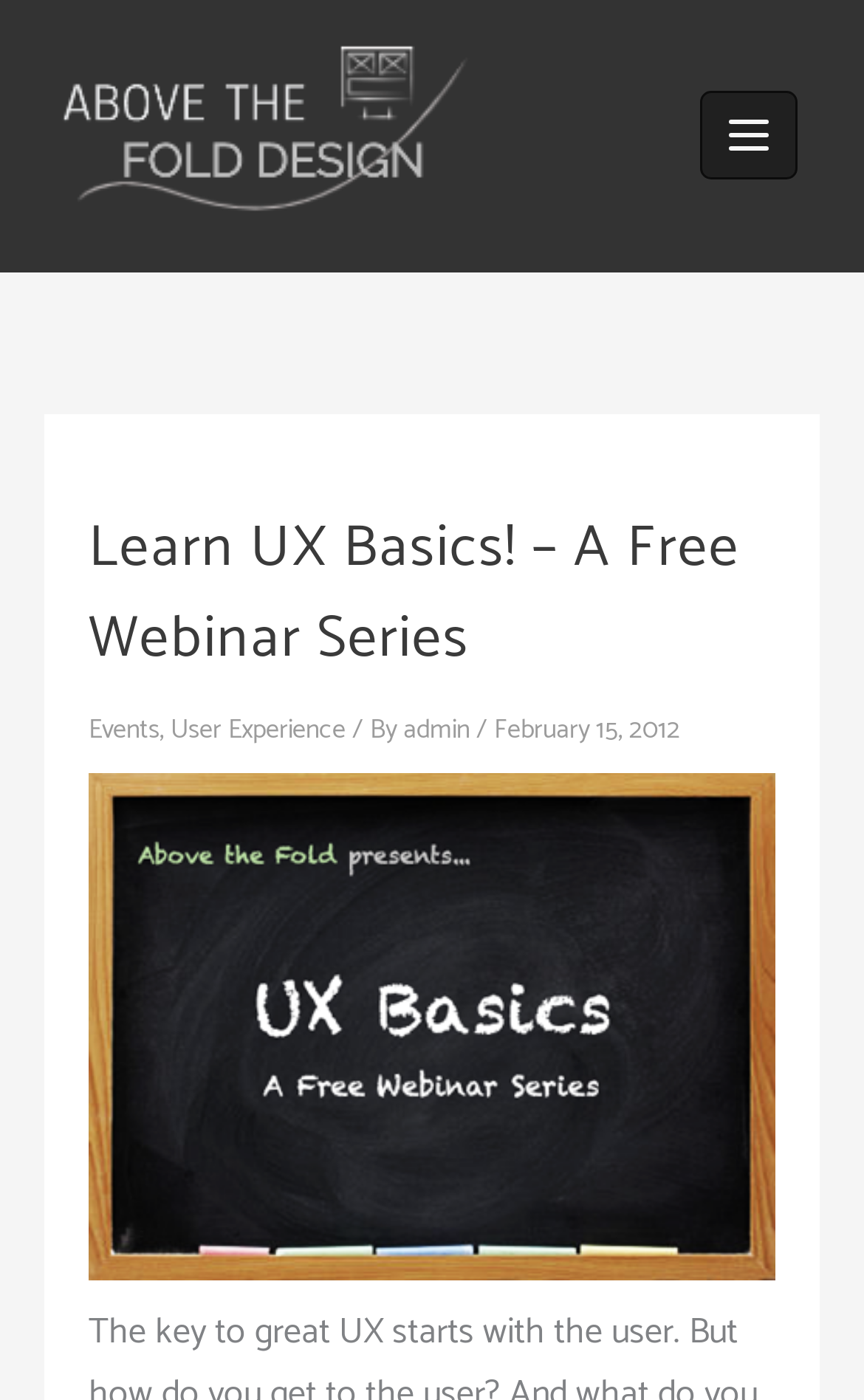How many links are there in the top section? From the image, respond with a single word or brief phrase.

4